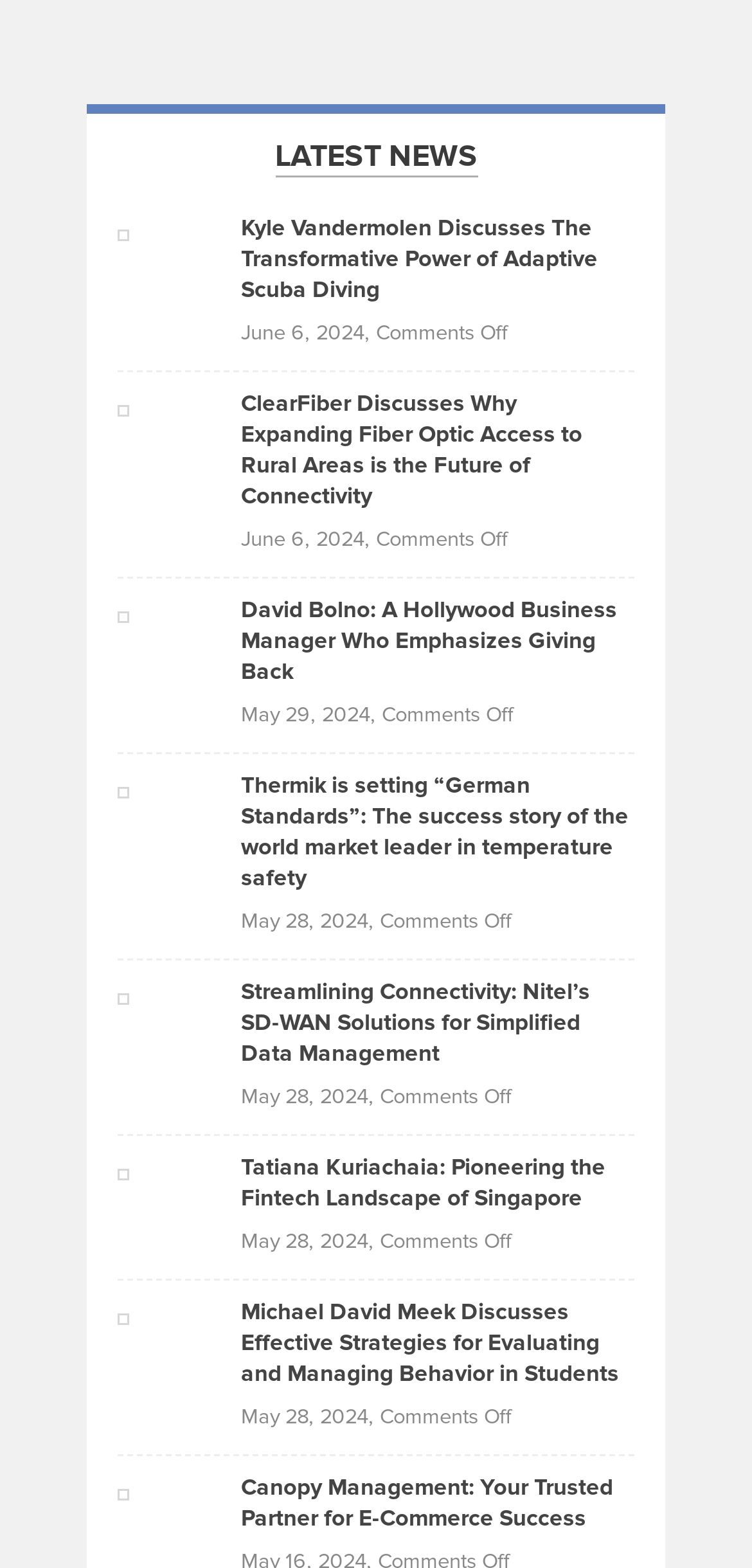Find the bounding box coordinates for the area you need to click to carry out the instruction: "Explore Thermik's temperature safety solutions". The coordinates should be four float numbers between 0 and 1, indicated as [left, top, right, bottom].

[0.32, 0.492, 0.838, 0.57]